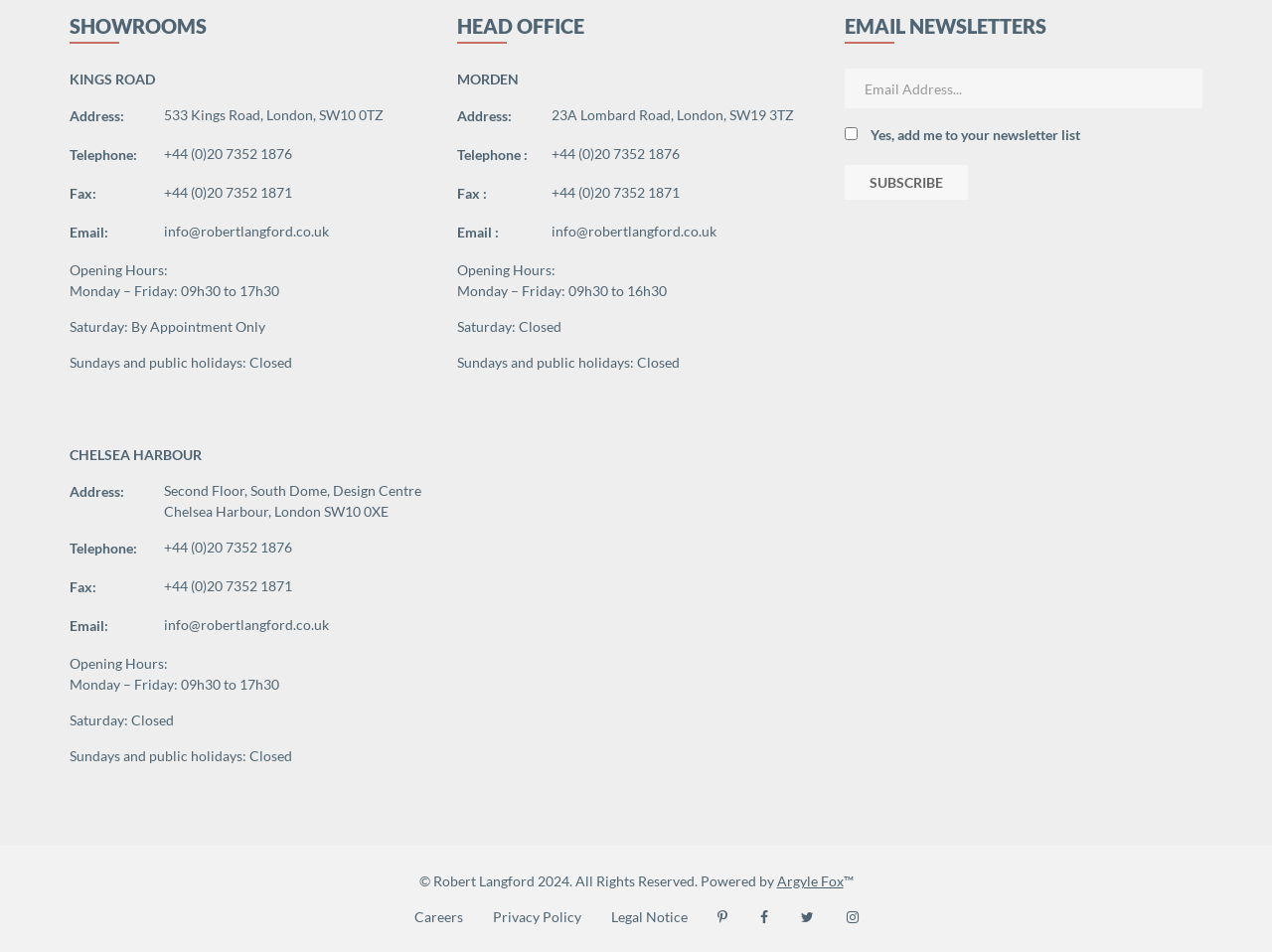Identify the bounding box coordinates for the region of the element that should be clicked to carry out the instruction: "Enter email address to subscribe to newsletter". The bounding box coordinates should be four float numbers between 0 and 1, i.e., [left, top, right, bottom].

[0.664, 0.072, 0.945, 0.114]